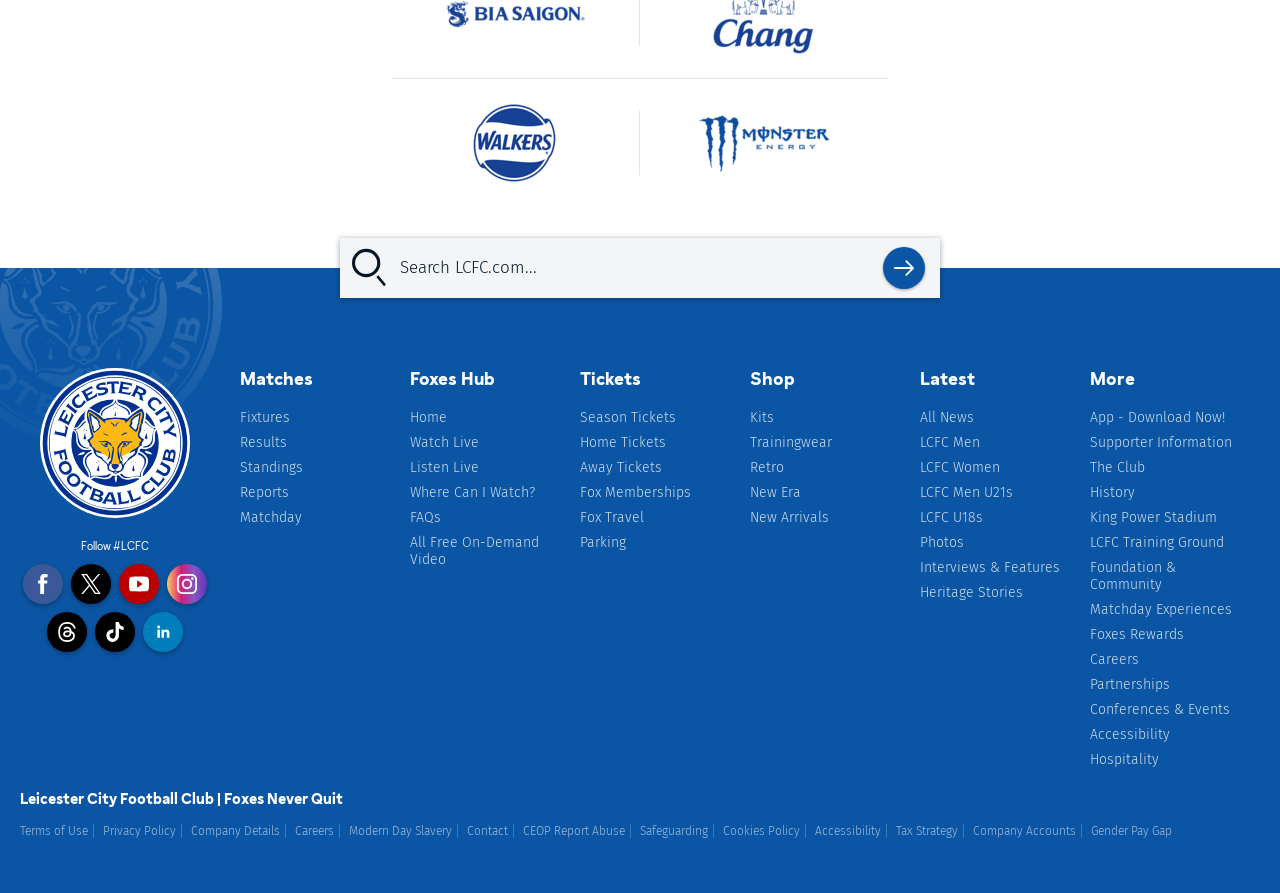What is the name of the stadium?
Provide a concise answer using a single word or phrase based on the image.

King Power Stadium